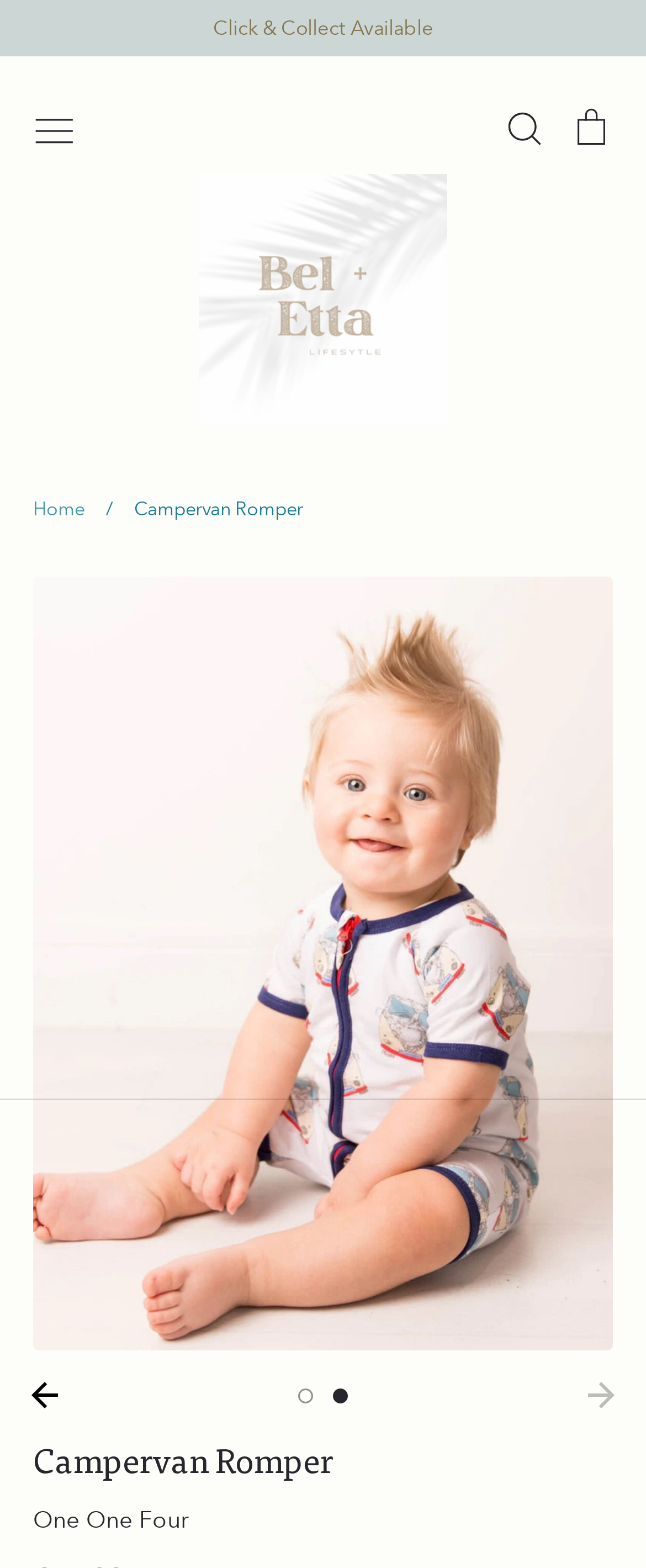Please answer the following question using a single word or phrase: 
What is the text on the top left corner?

Click & Collect Available